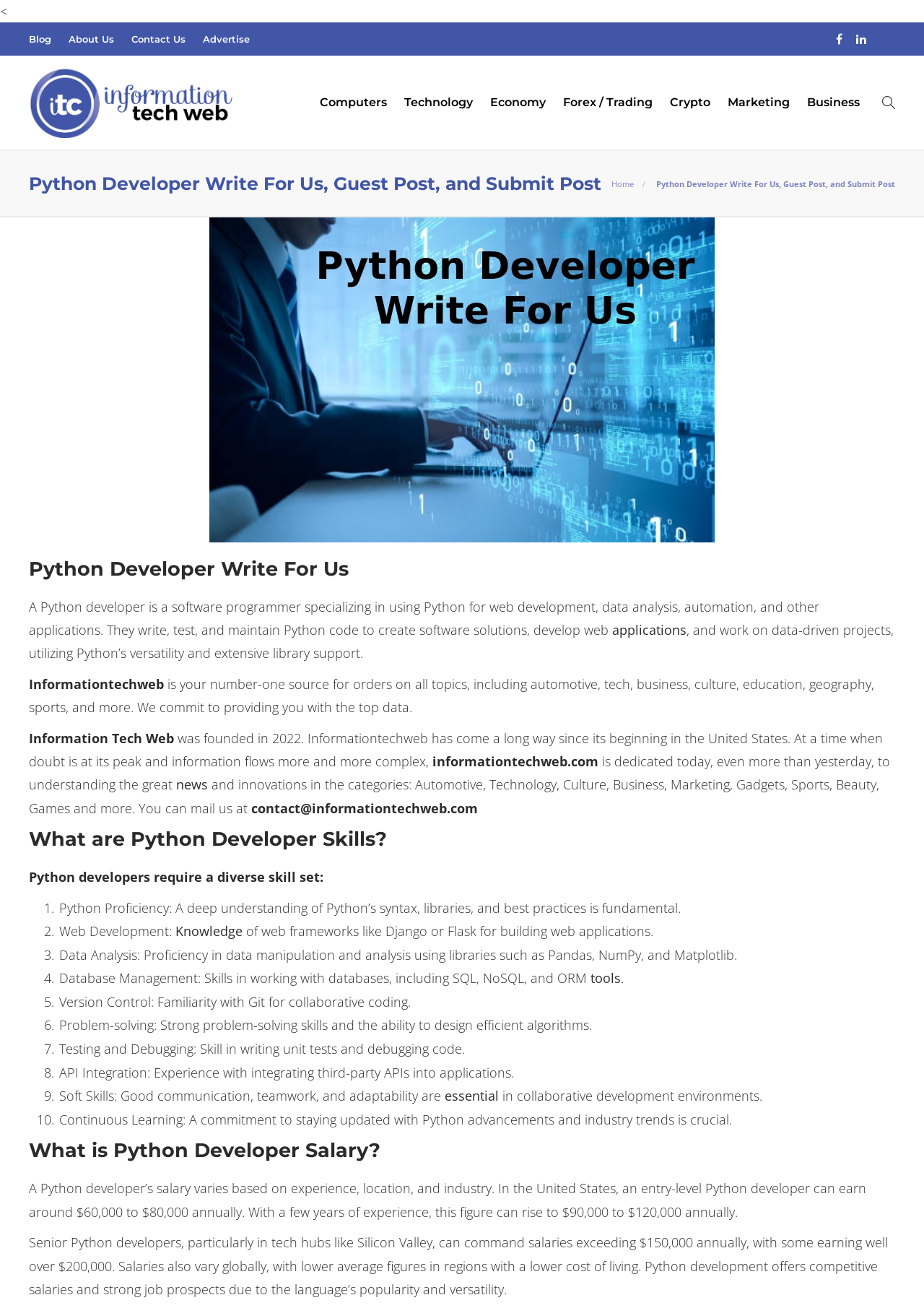Please find and report the bounding box coordinates of the element to click in order to perform the following action: "Click on the 'Contact Us' link". The coordinates should be expressed as four float numbers between 0 and 1, in the format [left, top, right, bottom].

[0.142, 0.019, 0.201, 0.041]